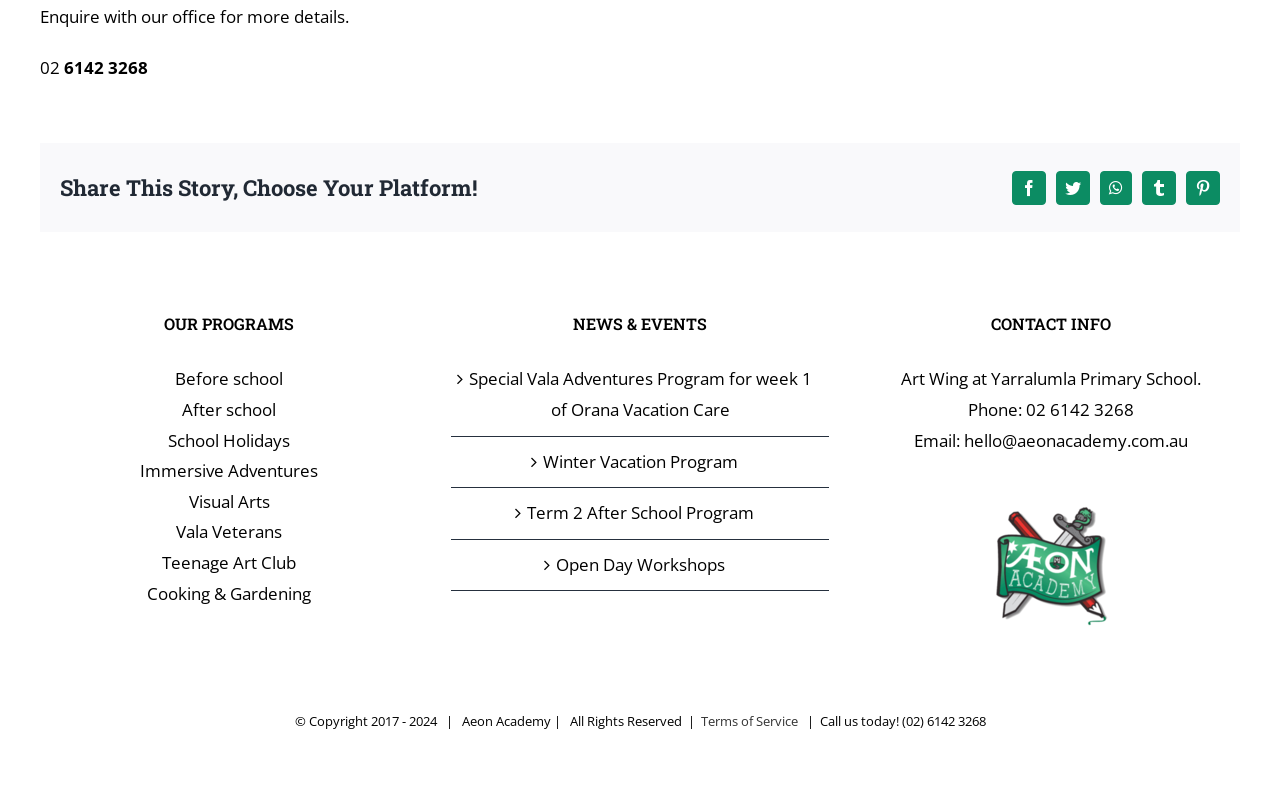Find and provide the bounding box coordinates for the UI element described here: "Term 2 After School Program". The coordinates should be given as four float numbers between 0 and 1: [left, top, right, bottom].

[0.361, 0.617, 0.64, 0.655]